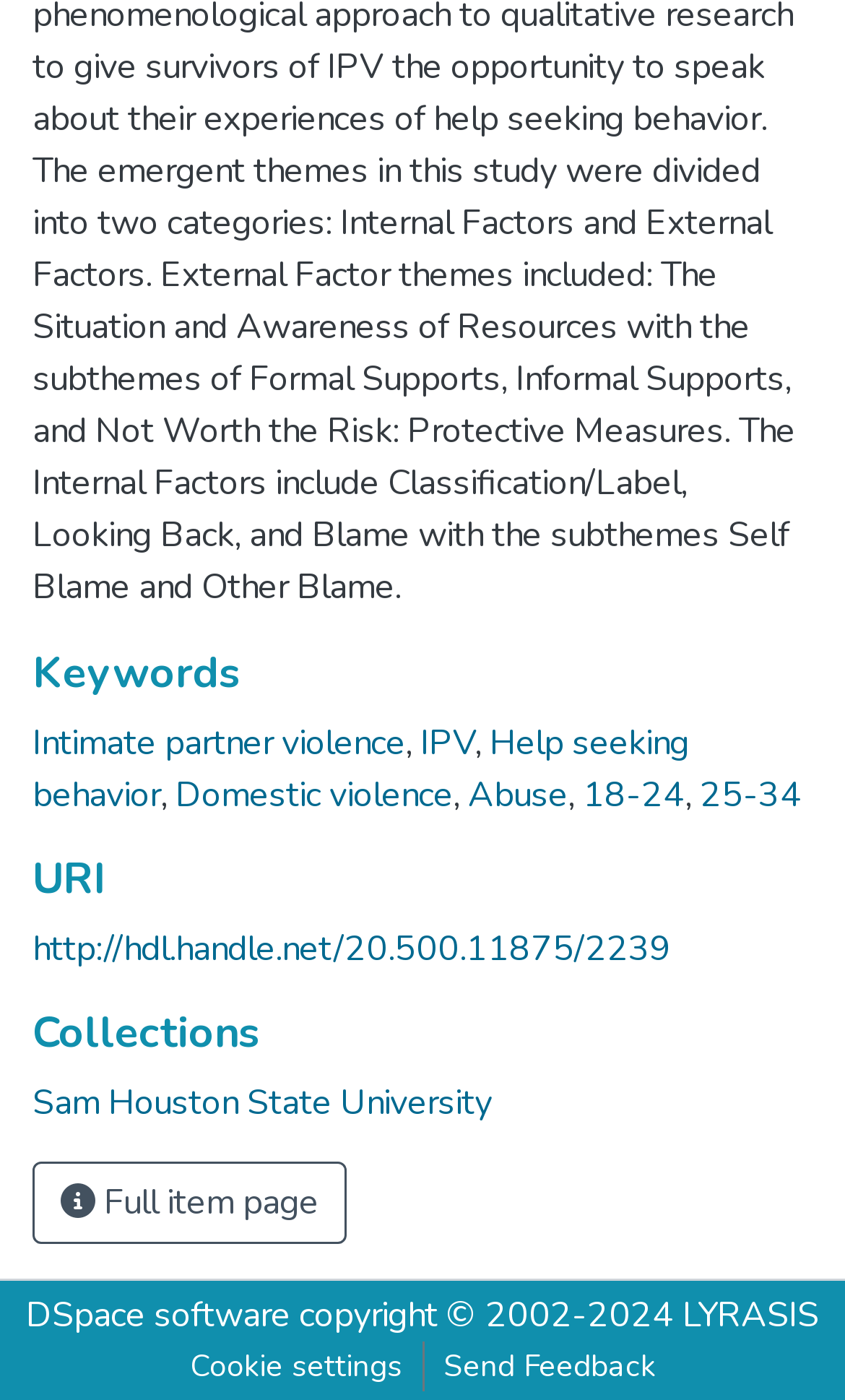Please identify the bounding box coordinates of the clickable area that will fulfill the following instruction: "Send feedback". The coordinates should be in the format of four float numbers between 0 and 1, i.e., [left, top, right, bottom].

[0.501, 0.958, 0.799, 0.994]